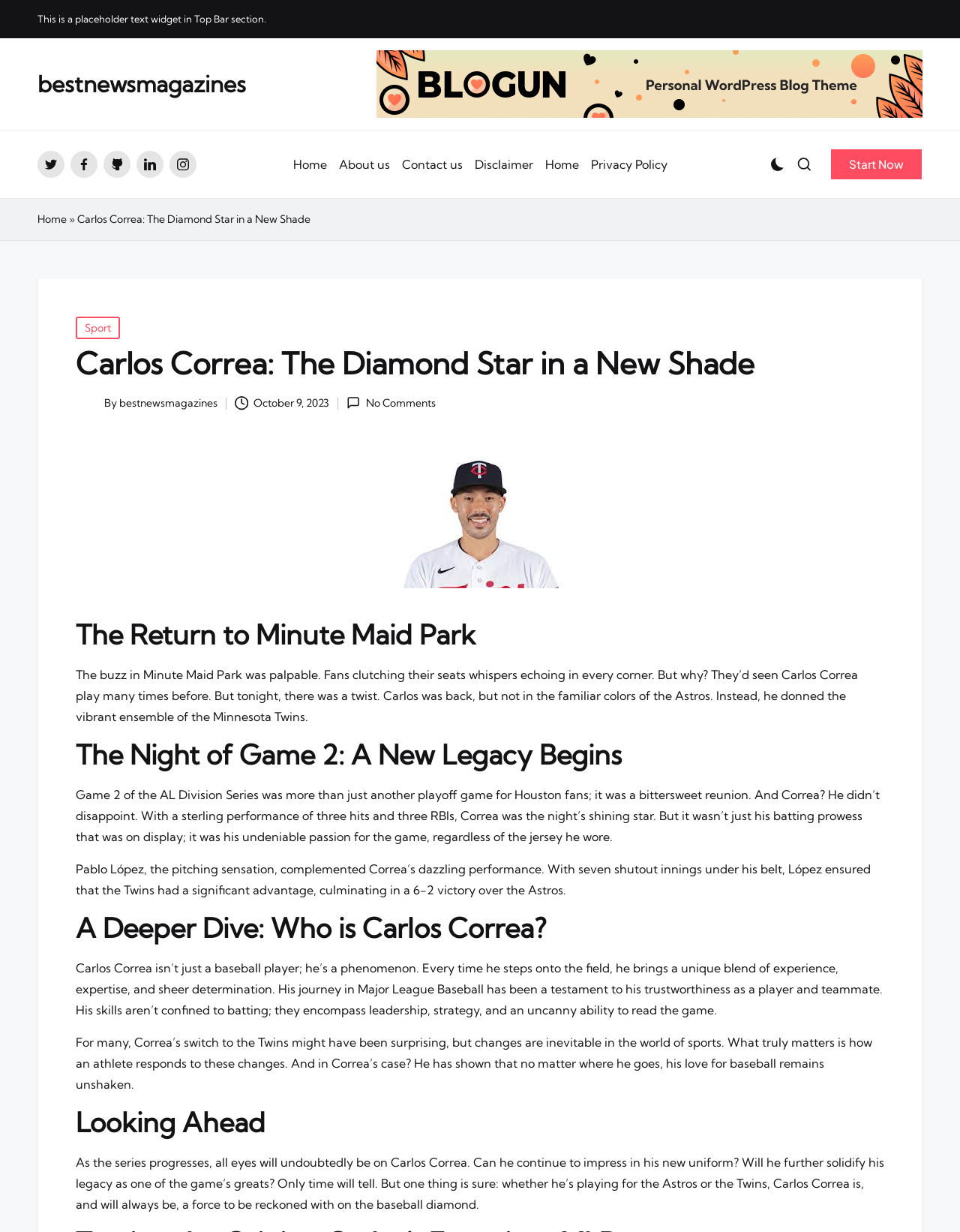Locate the bounding box coordinates of the clickable region to complete the following instruction: "Search for something."

[0.83, 0.127, 0.846, 0.14]